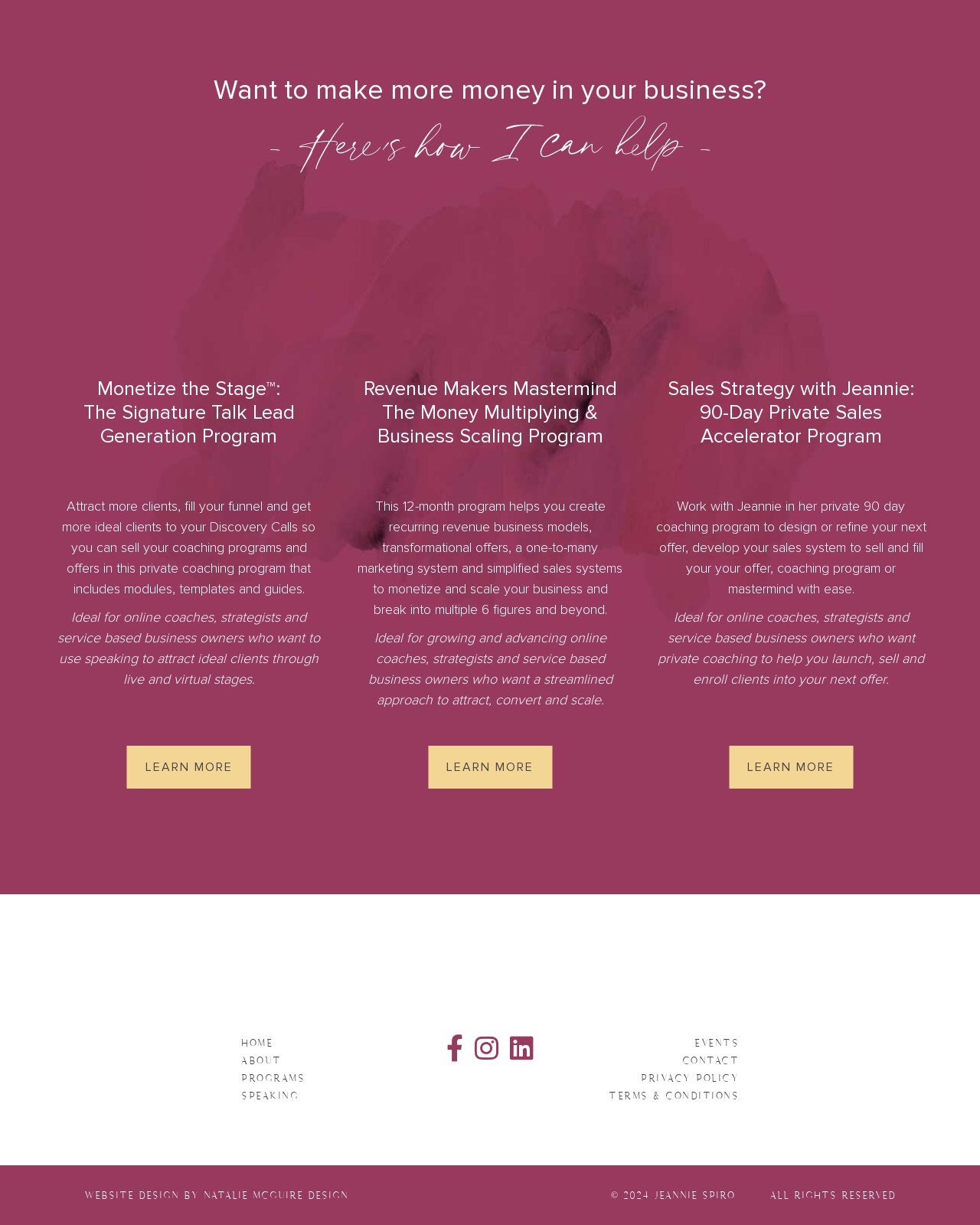Determine the bounding box coordinates of the region that needs to be clicked to achieve the task: "Learn more about Monetize the Stage program".

[0.129, 0.609, 0.256, 0.644]